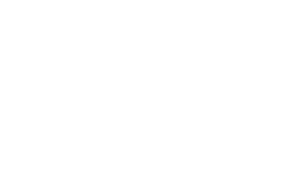Give a concise answer using one word or a phrase to the following question:
Does the image convey themes of action?

Yes